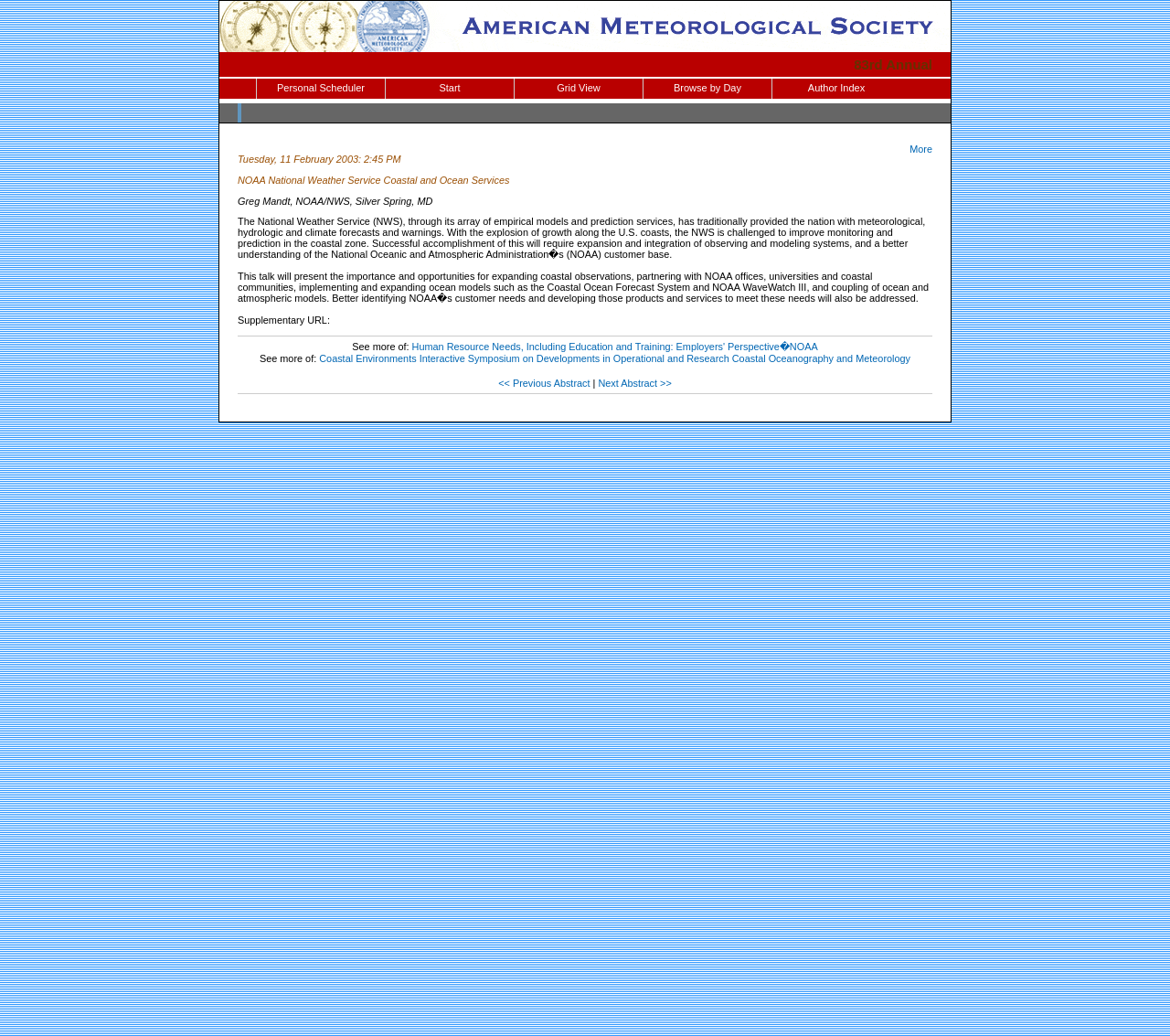Identify the bounding box coordinates of the clickable region to carry out the given instruction: "View the next abstract".

[0.511, 0.364, 0.574, 0.375]